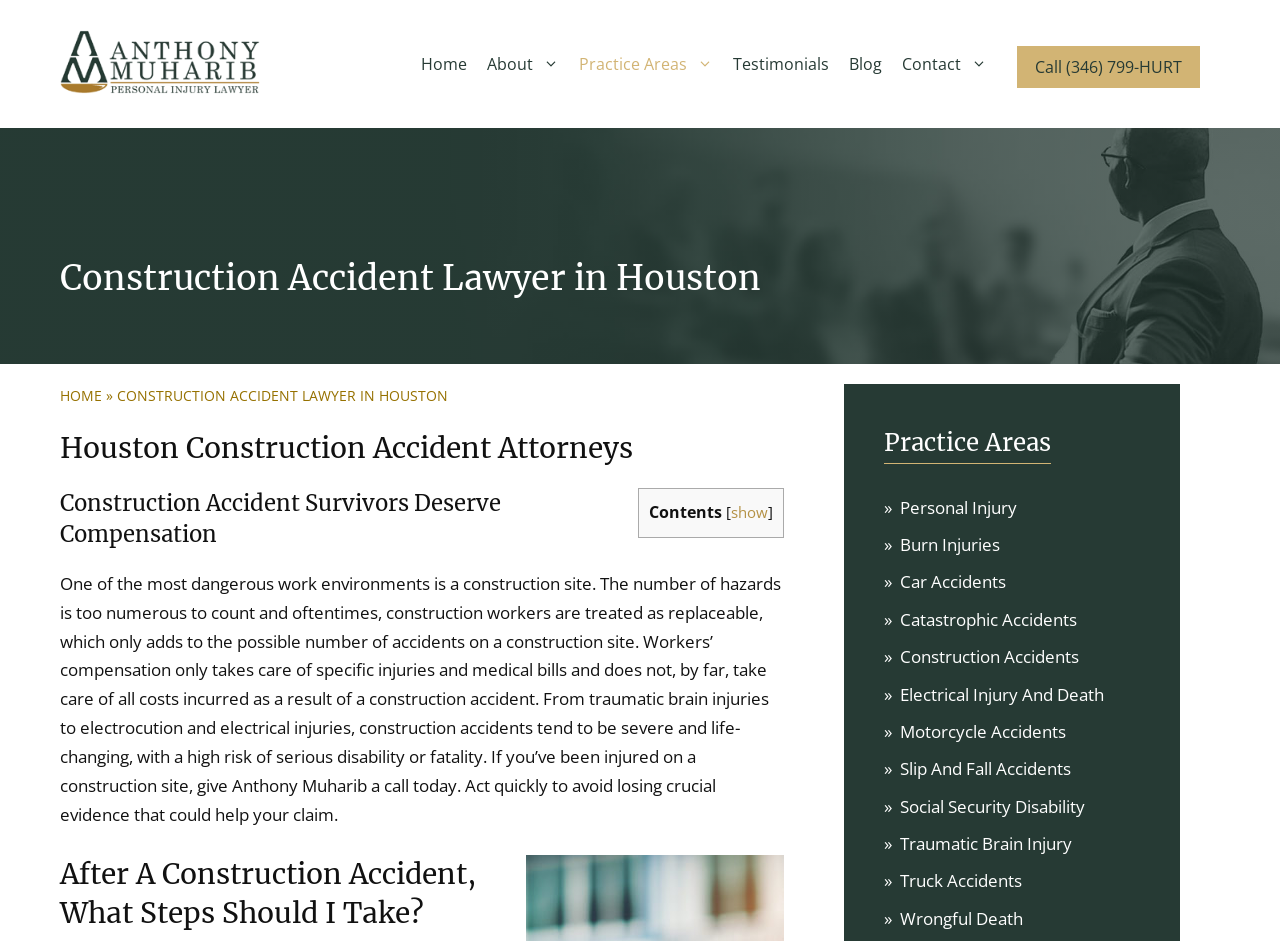What type of injuries are common in construction accidents?
Please give a detailed and elaborate answer to the question based on the image.

I determined the answer by reading the text on the webpage, which mentions that construction accidents tend to be severe and life-changing, with a high risk of serious disability or fatality, and specifically mentions traumatic brain injuries and electrocution as examples.